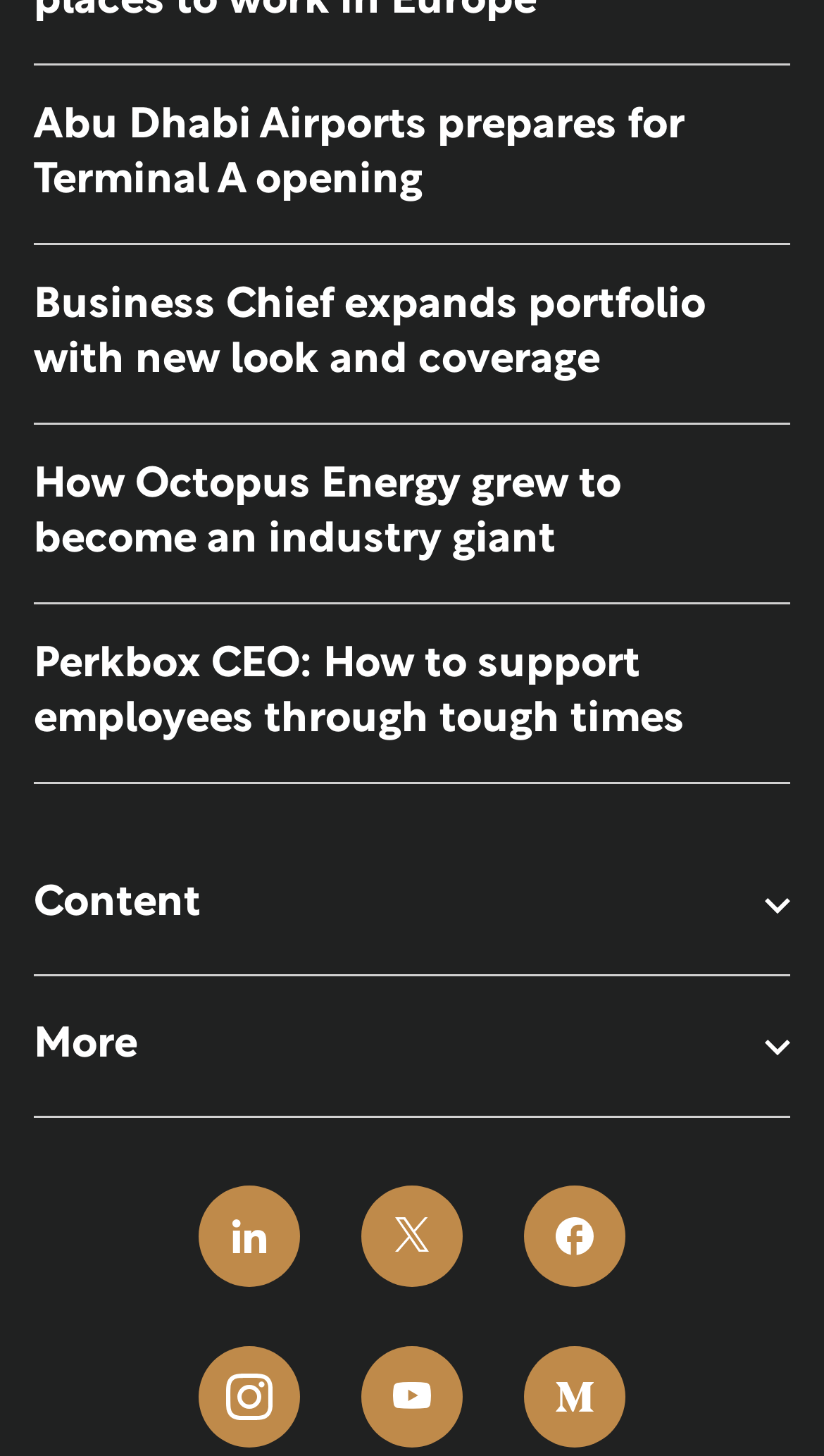Using the description "More", predict the bounding box of the relevant HTML element.

[0.041, 0.685, 0.959, 0.751]